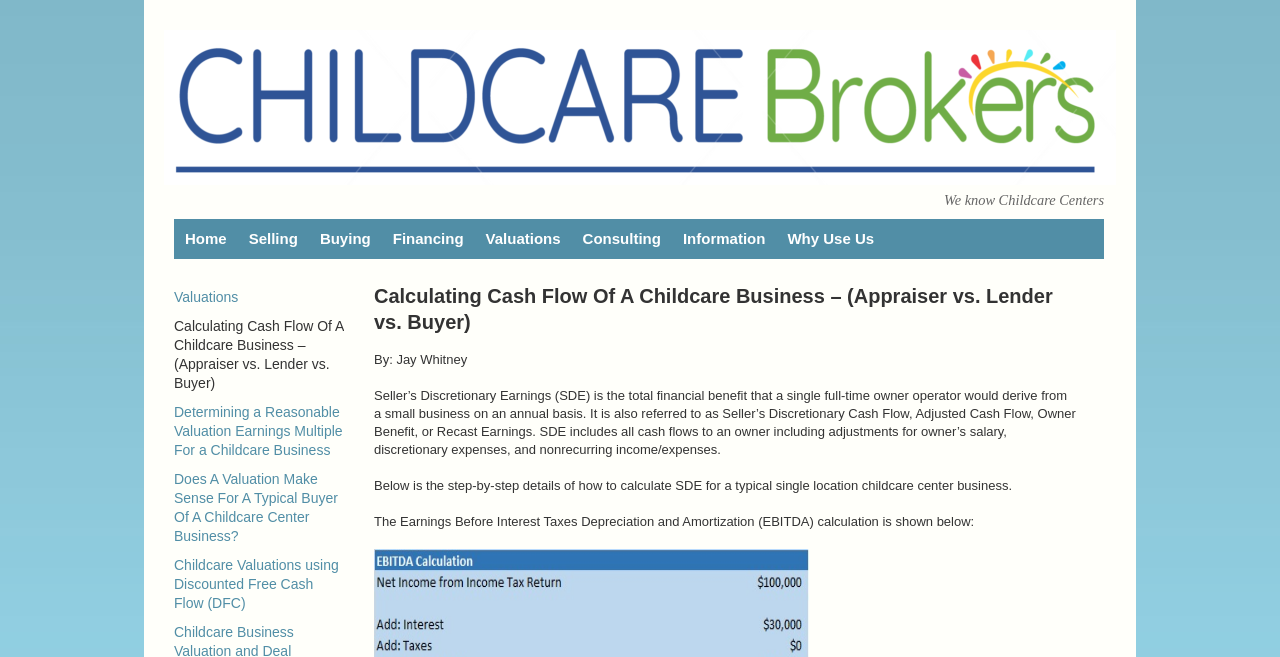Please identify the bounding box coordinates of the element's region that needs to be clicked to fulfill the following instruction: "Learn about 'Childcare Valuations using Discounted Free Cash Flow (DFC)'". The bounding box coordinates should consist of four float numbers between 0 and 1, i.e., [left, top, right, bottom].

[0.136, 0.848, 0.265, 0.93]